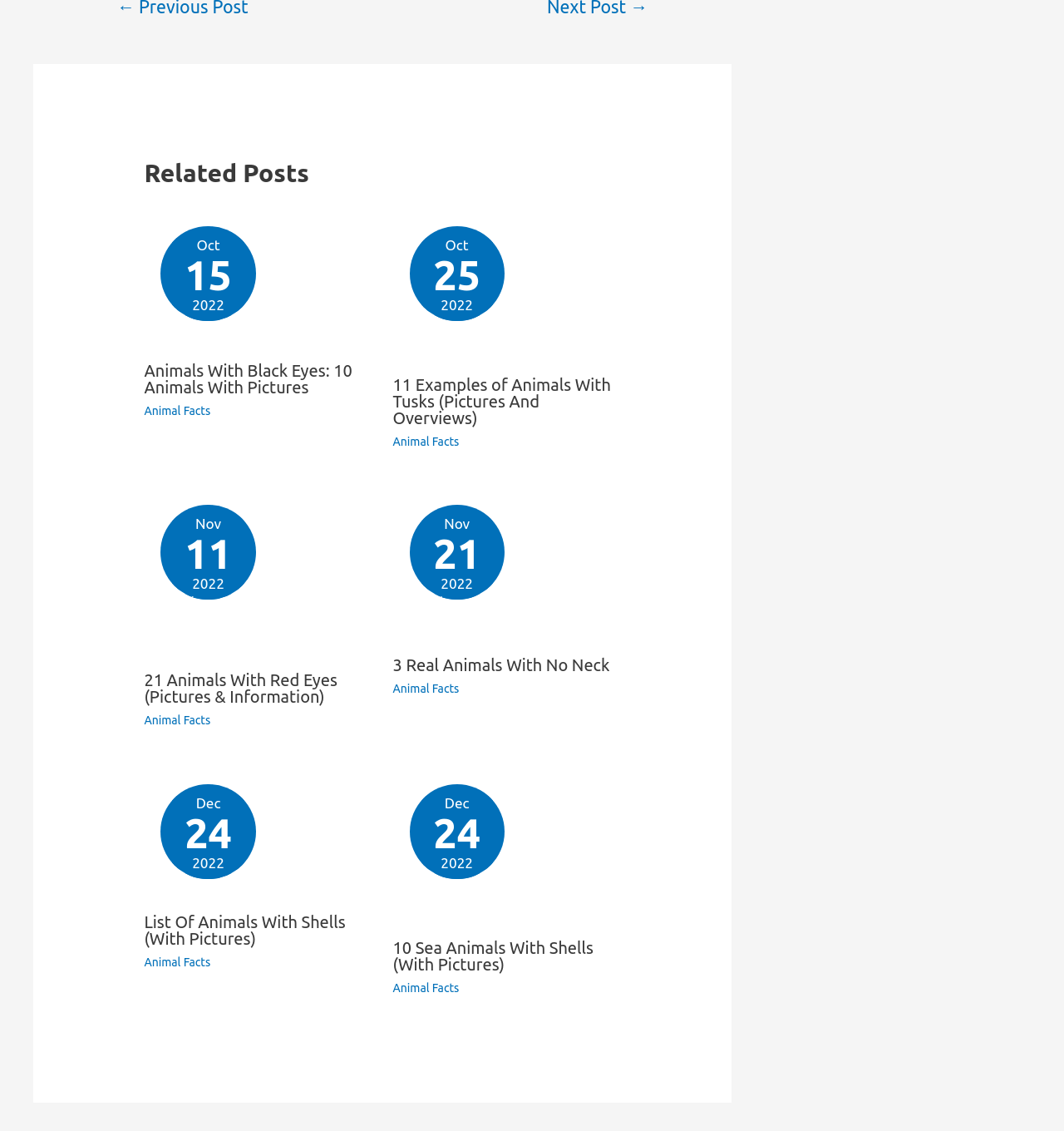Please pinpoint the bounding box coordinates for the region I should click to adhere to this instruction: "explore the link 'Animals With Tusks'".

[0.369, 0.242, 0.583, 0.258]